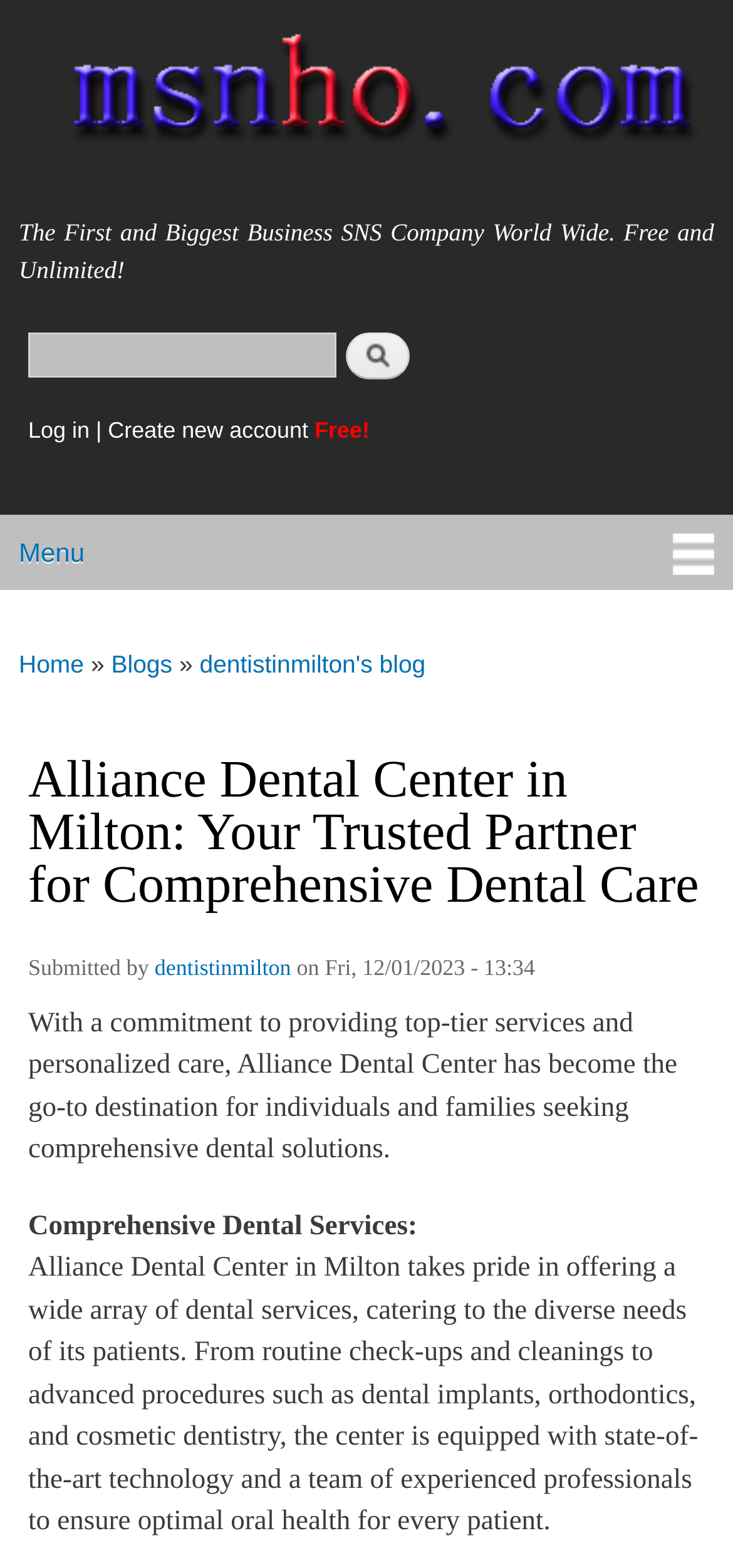What is the focus of the dental center's services?
Based on the image, provide your answer in one word or phrase.

Personalized care